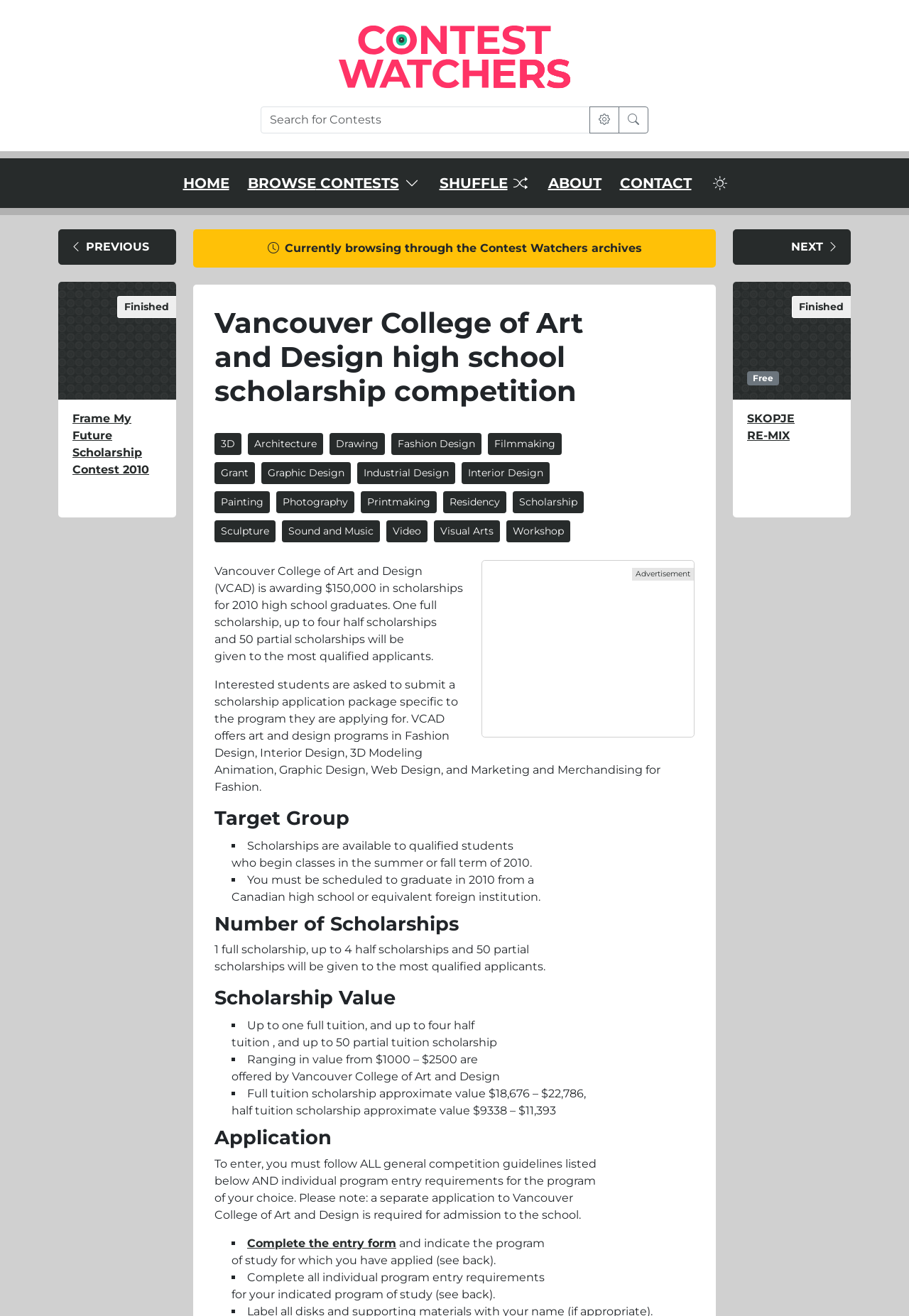From the webpage screenshot, predict the bounding box coordinates (top-left x, top-left y, bottom-right x, bottom-right y) for the UI element described here: Complete the entry form

[0.272, 0.939, 0.436, 0.95]